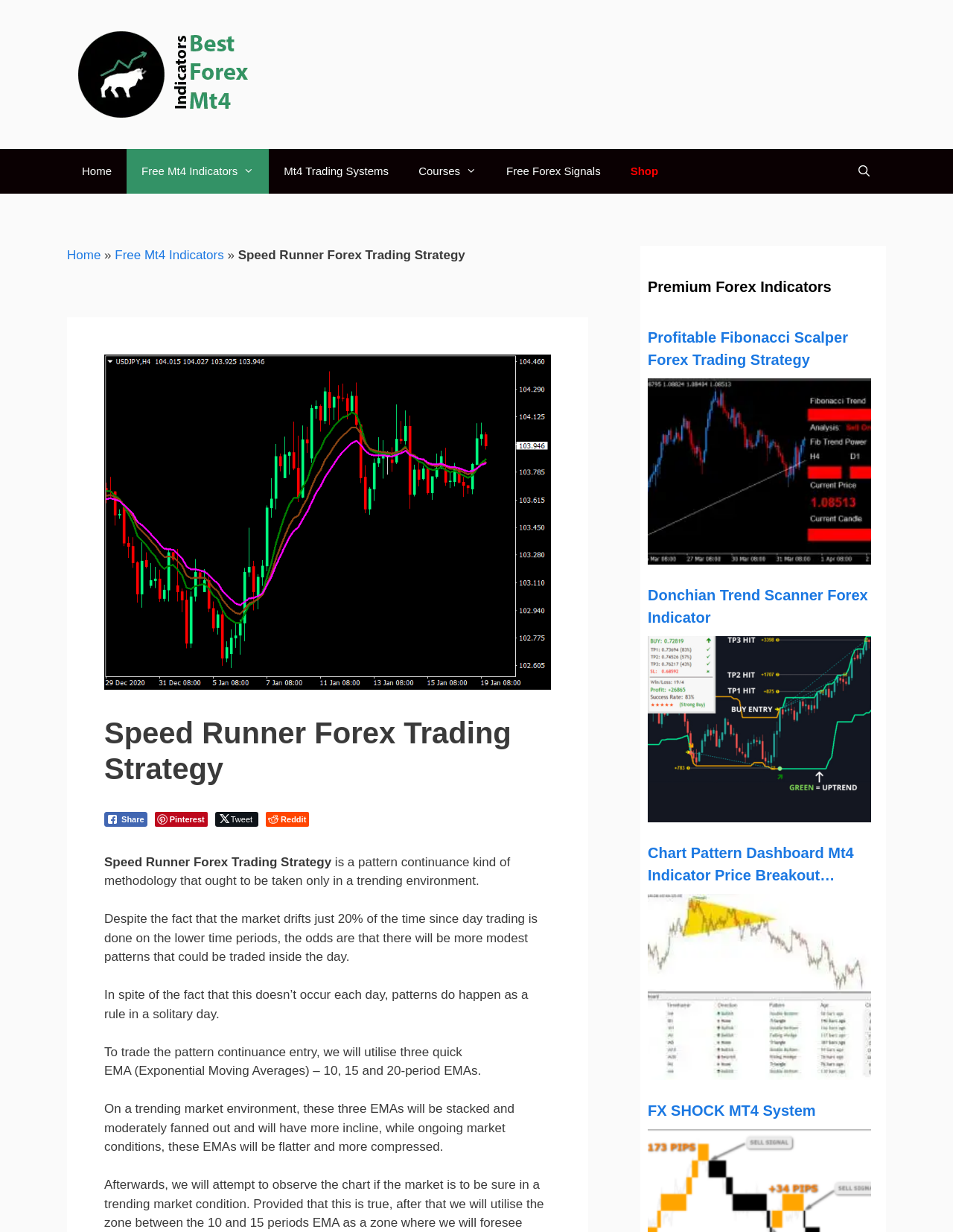Pinpoint the bounding box coordinates of the element that must be clicked to accomplish the following instruction: "Download Best Forex Indicators Mt4 & Mt5". The coordinates should be in the format of four float numbers between 0 and 1, i.e., [left, top, right, bottom].

[0.07, 0.054, 0.278, 0.066]